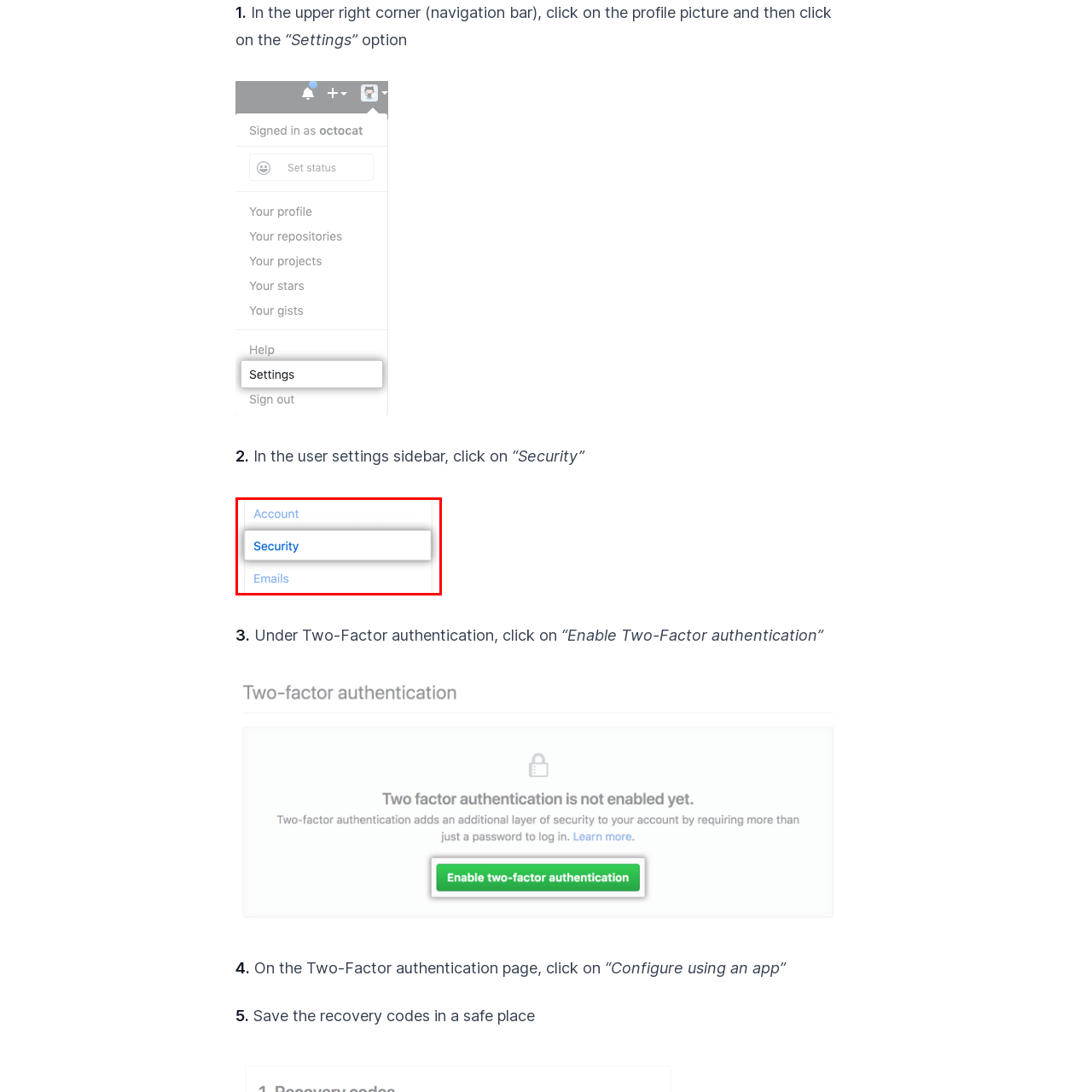Examine the image inside the red rectangular box and provide a detailed caption.

The image displays a user interface section highlighting the "Security" option within a sidebar menu. This feature is typically found in user account settings for online platforms, aimed at enhancing account protection. The sidebar also includes other options such as "Account" and "Emails," suggesting a focus on managing various aspects of account security. Selecting "Security" allows users to access settings related to two-factor authentication and recovery options, essential for safeguarding their accounts from unauthorized access.